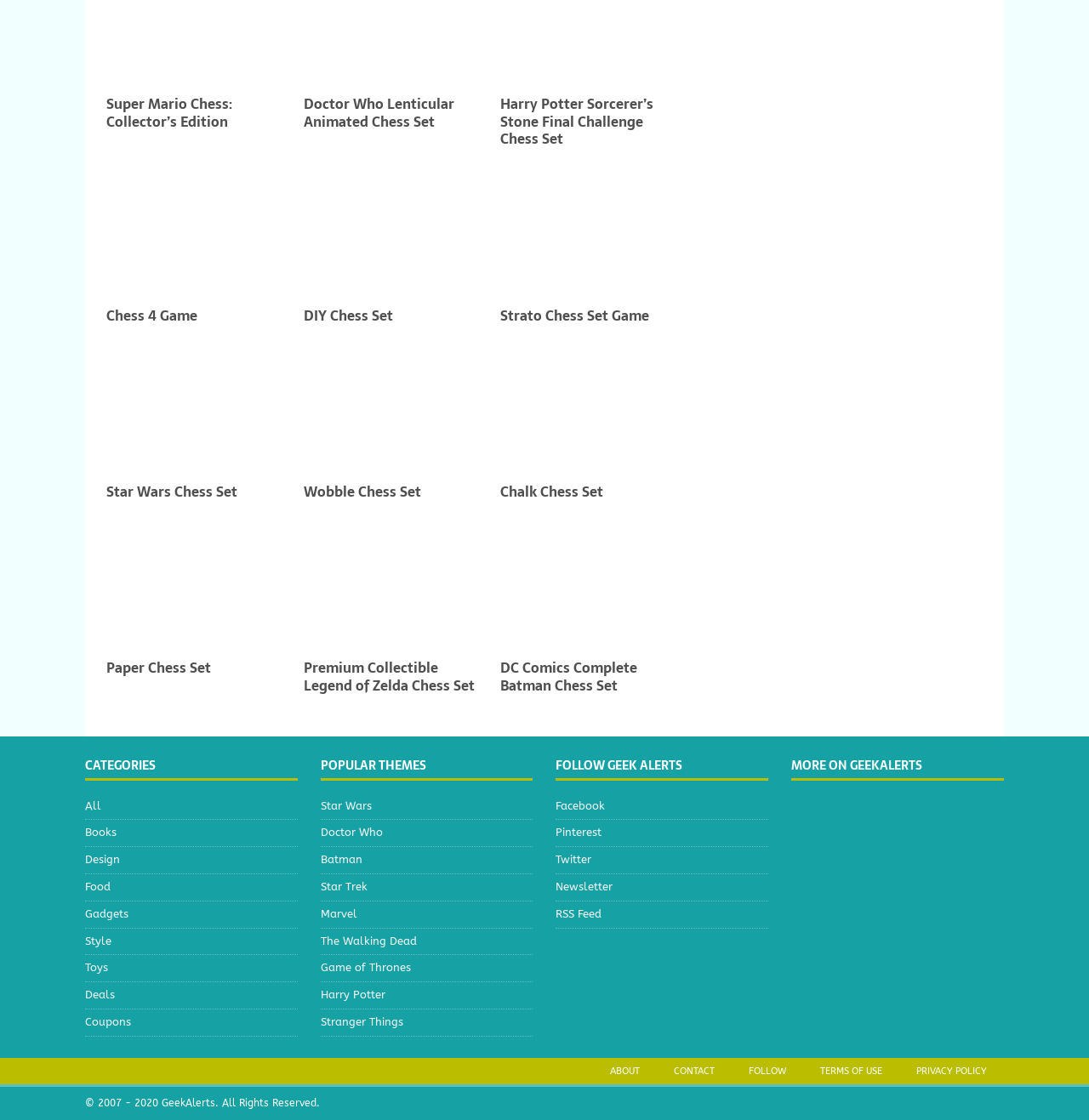Using the given description, provide the bounding box coordinates formatted as (top-left x, top-left y, bottom-right x, bottom-right y), with all values being floating point numbers between 0 and 1. Description: Star Wars

[0.294, 0.712, 0.489, 0.732]